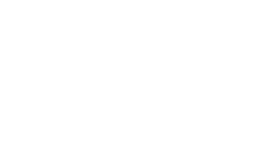What is the purpose of the shirts according to the caption?
Using the image provided, answer with just one word or phrase.

Expressions of belief, hope, and love